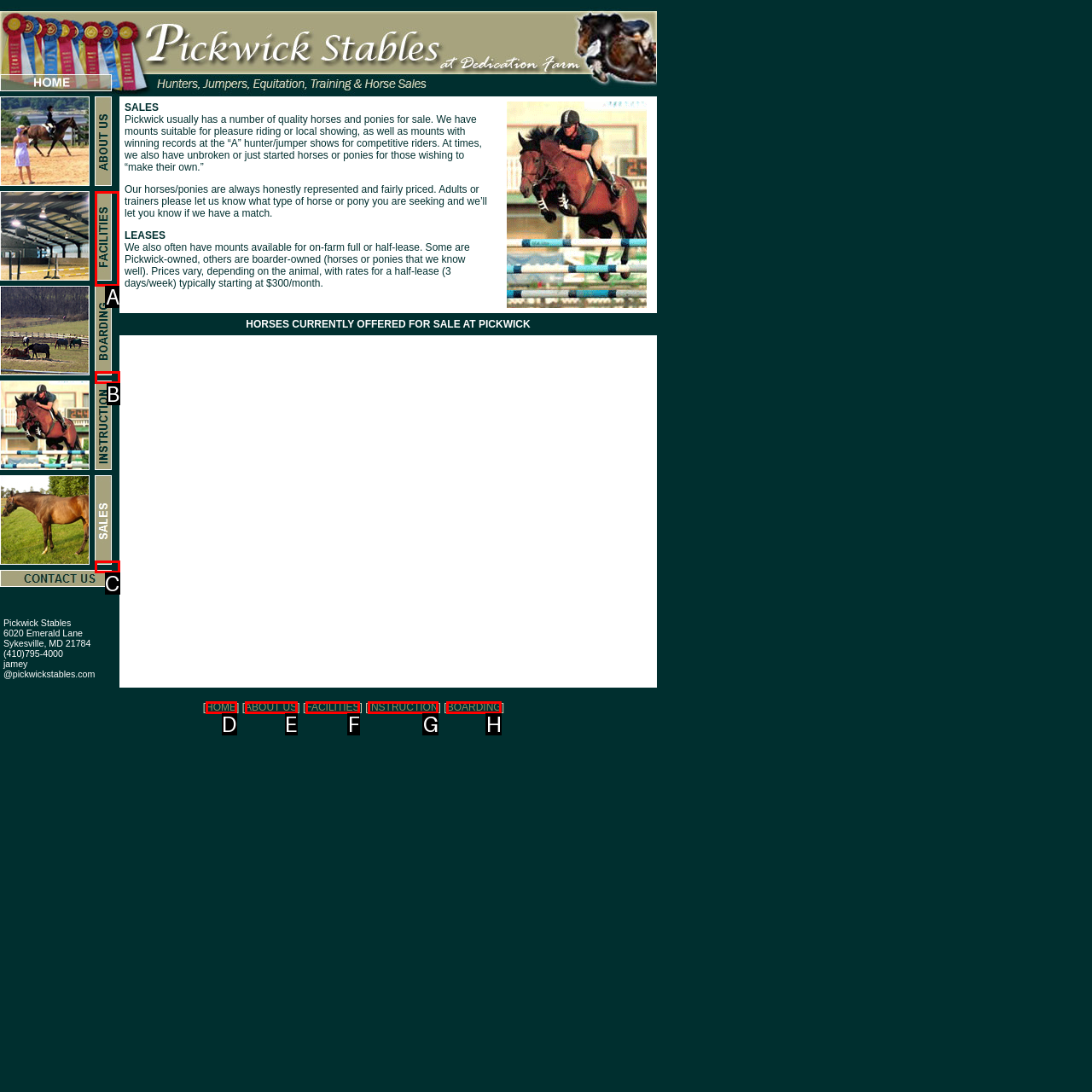Select the correct UI element to complete the task: click FACILITIES
Please provide the letter of the chosen option.

A